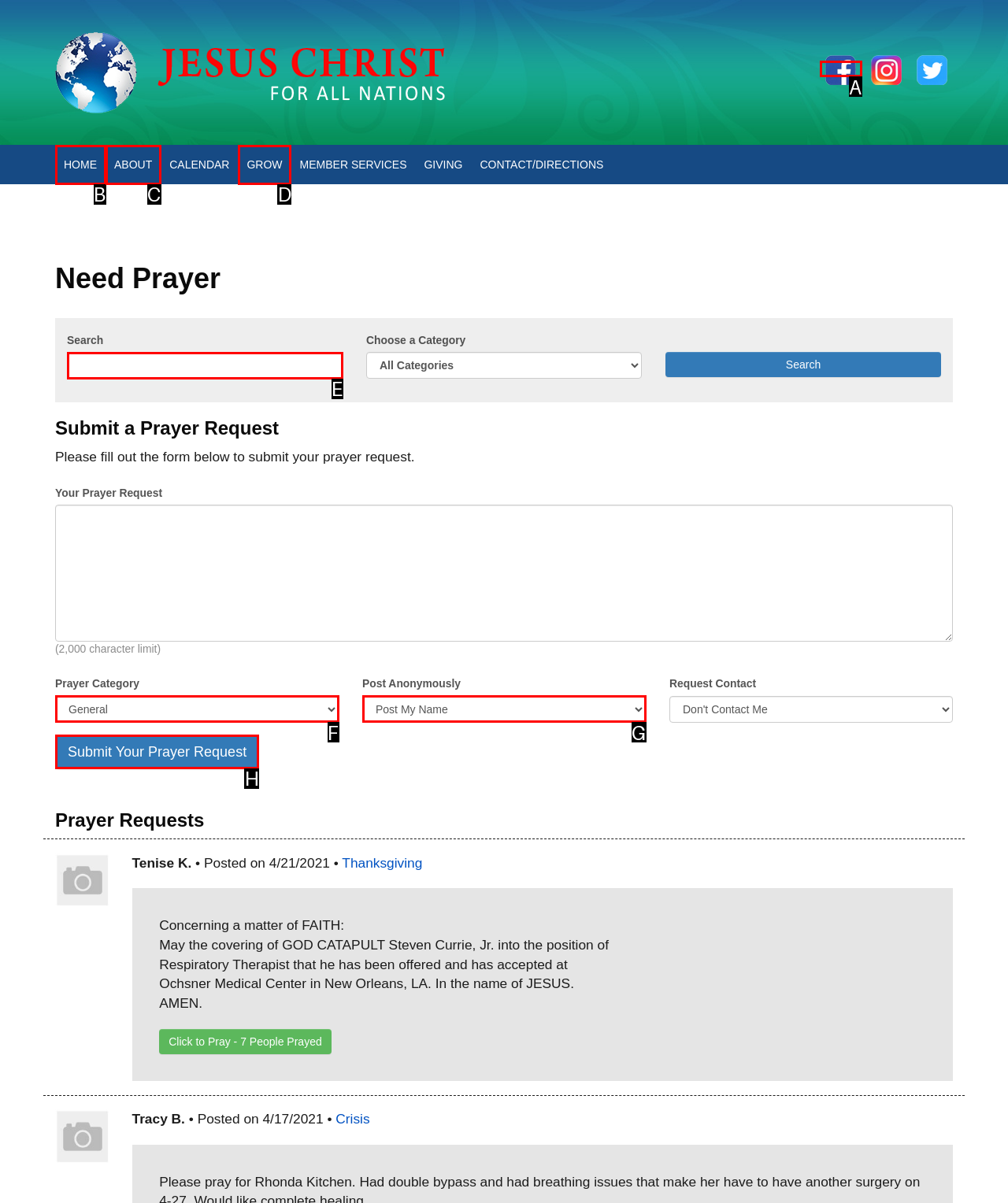Point out the letter of the HTML element you should click on to execute the task: Submit a prayer request
Reply with the letter from the given options.

H